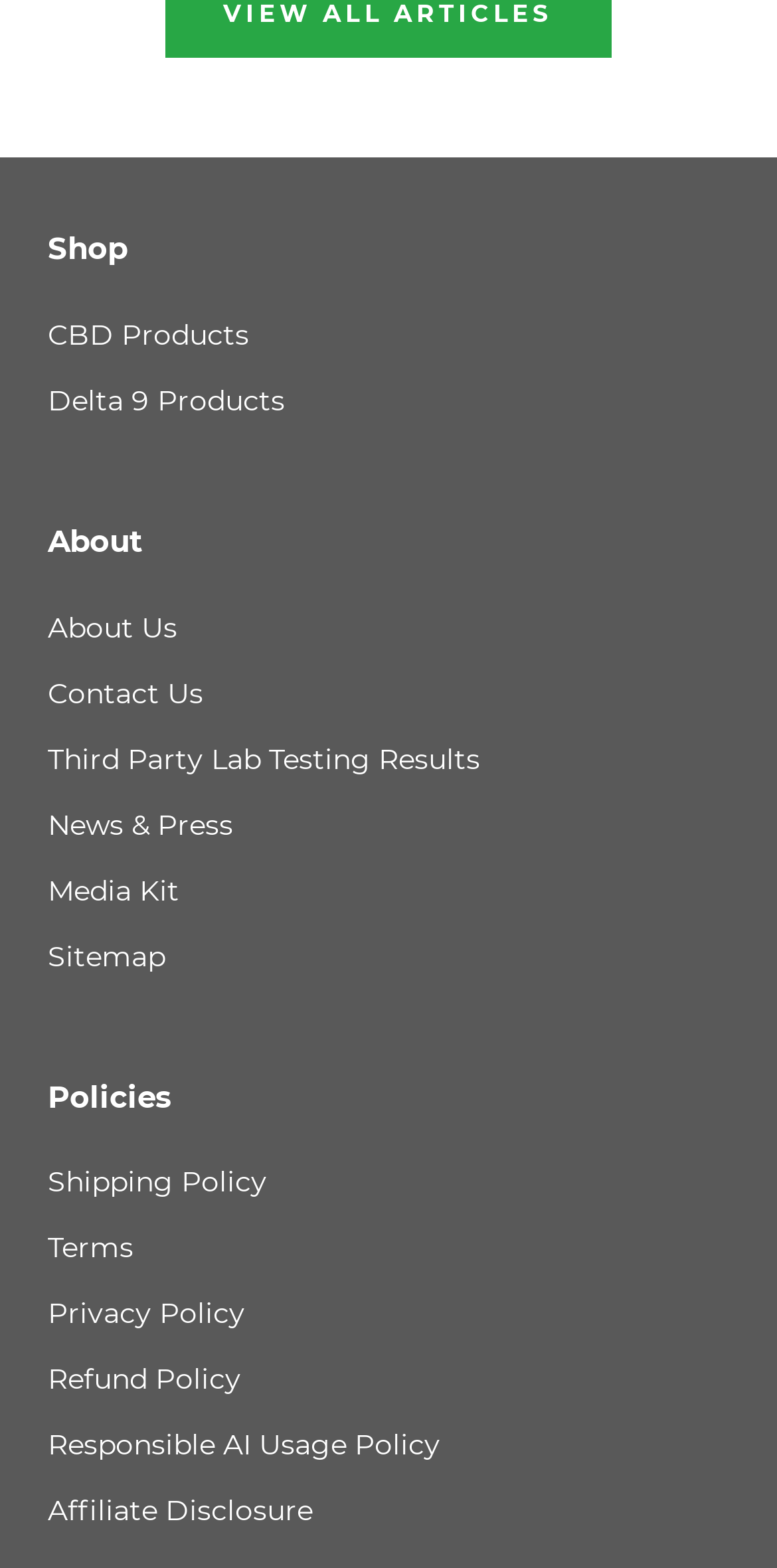Please identify the bounding box coordinates of the element I should click to complete this instruction: 'Go to CBD Products'. The coordinates should be given as four float numbers between 0 and 1, like this: [left, top, right, bottom].

[0.062, 0.2, 0.938, 0.227]